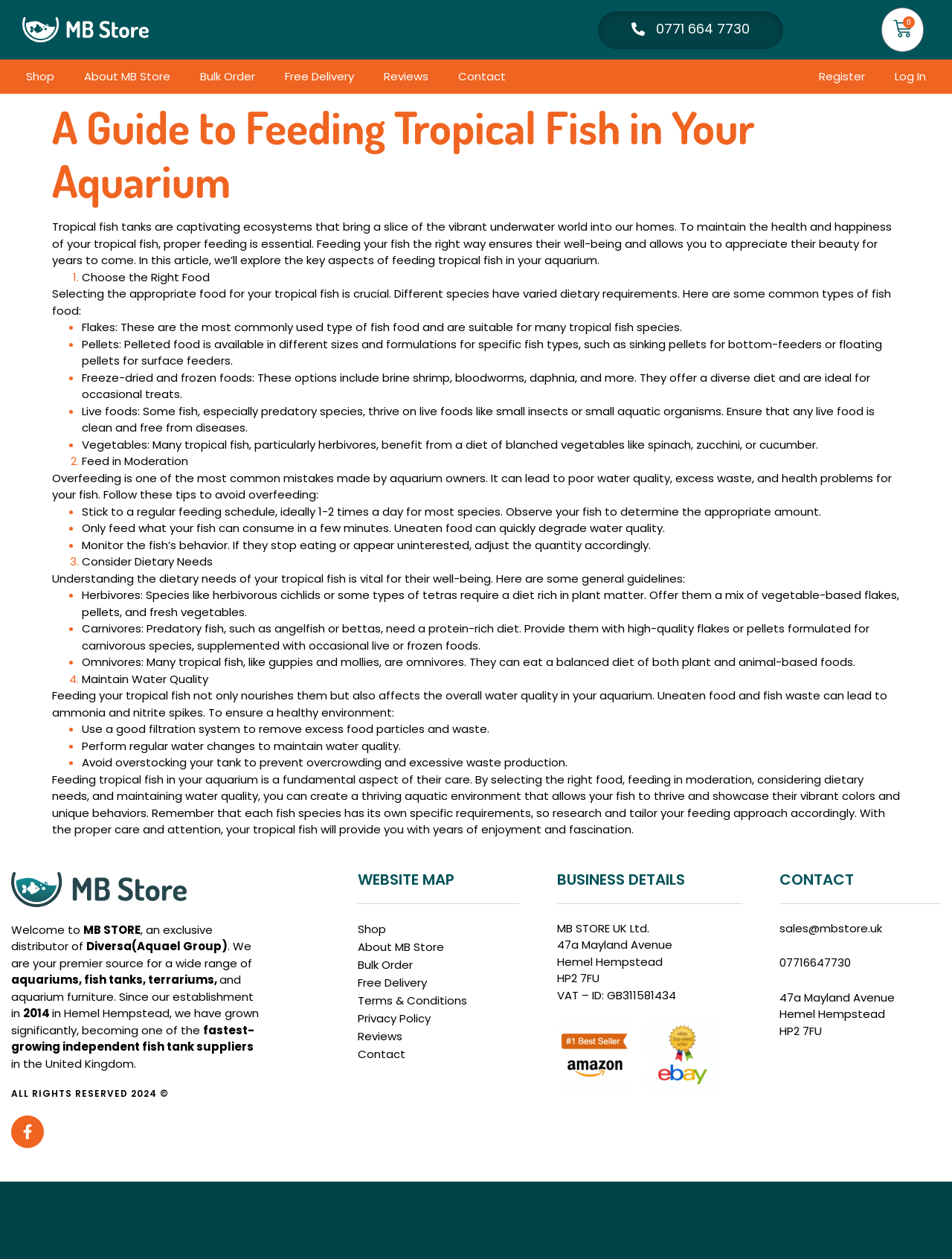Locate the bounding box coordinates for the element described below: "Privacy Policy". The coordinates must be four float values between 0 and 1, formatted as [left, top, right, bottom].

[0.376, 0.802, 0.491, 0.816]